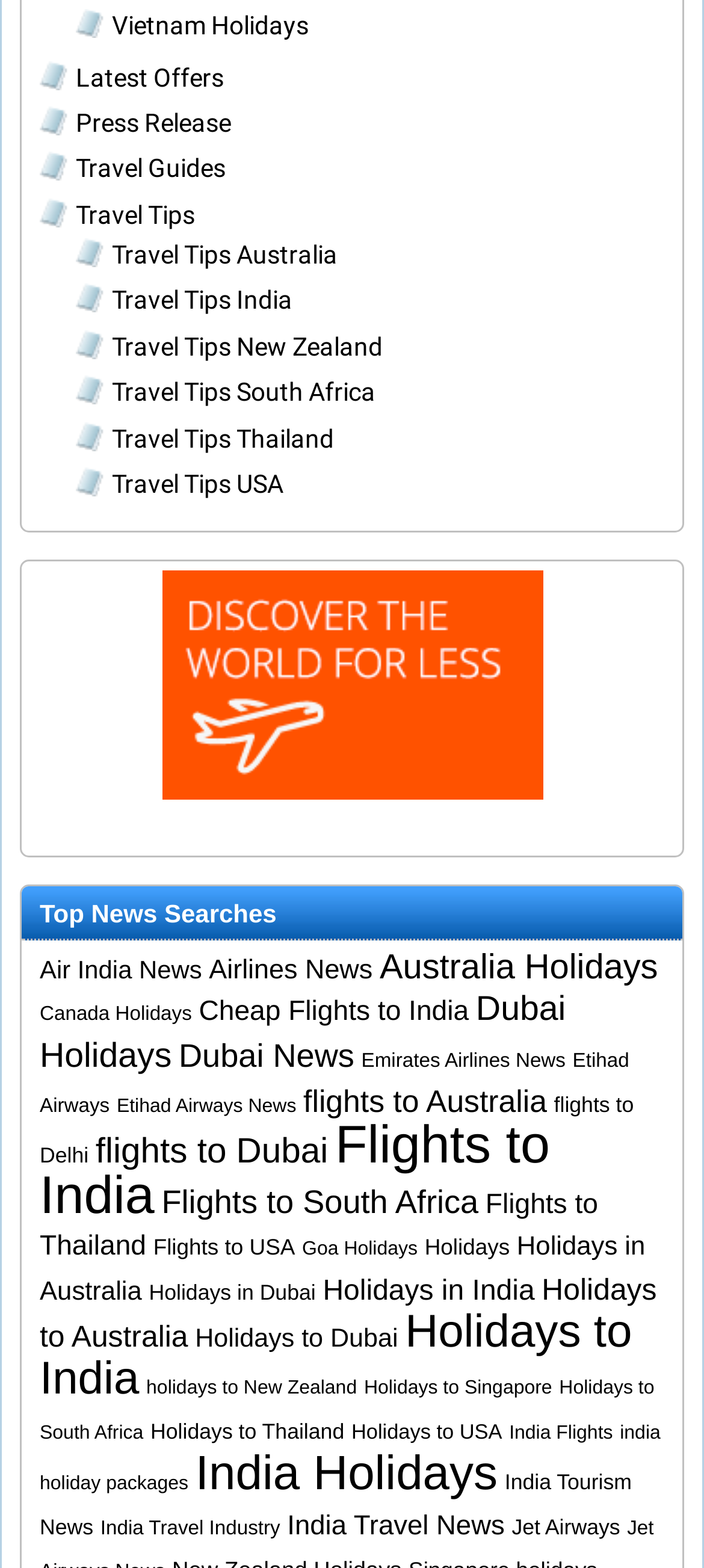Please reply to the following question using a single word or phrase: 
How many news items are related to Air India?

28